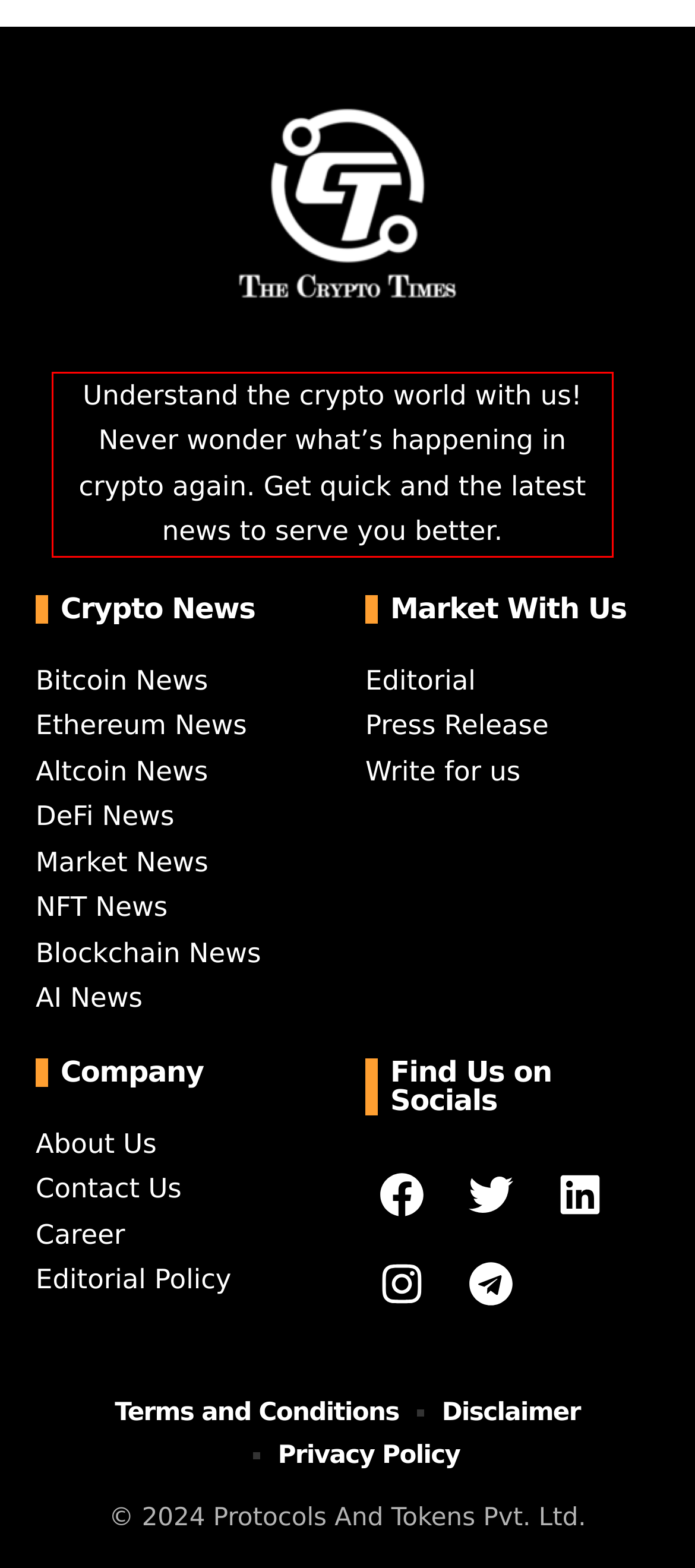Given a screenshot of a webpage containing a red bounding box, perform OCR on the text within this red bounding box and provide the text content.

Understand the crypto world with us! Never wonder what’s happening in crypto again. Get quick and the latest news to serve you better.